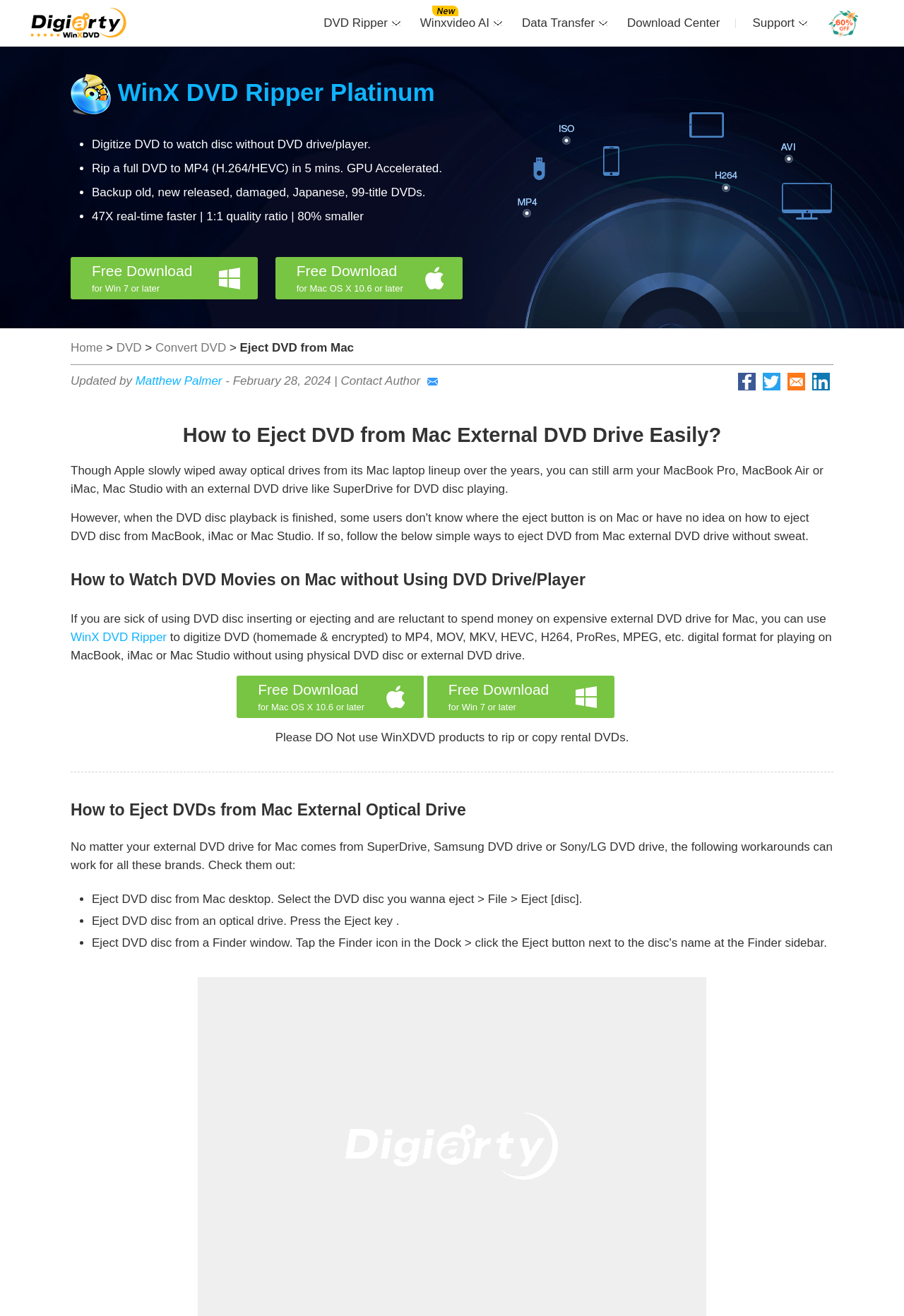What is the purpose of using WinX DVD Ripper software?
Based on the image, provide your answer in one word or phrase.

To digitize DVD to MP4, MOV, MKV, etc. digital format